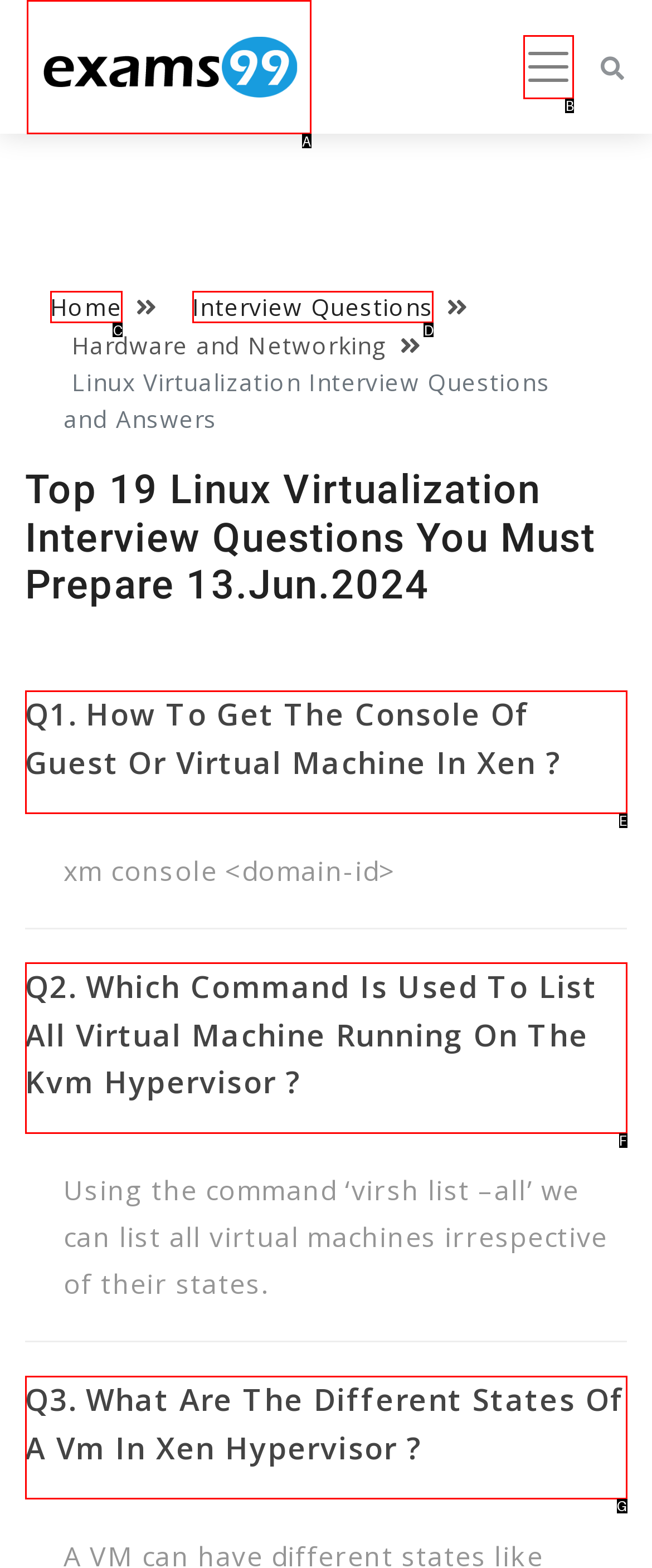Identify the letter that best matches this UI element description: Health42
Answer with the letter from the given options.

None